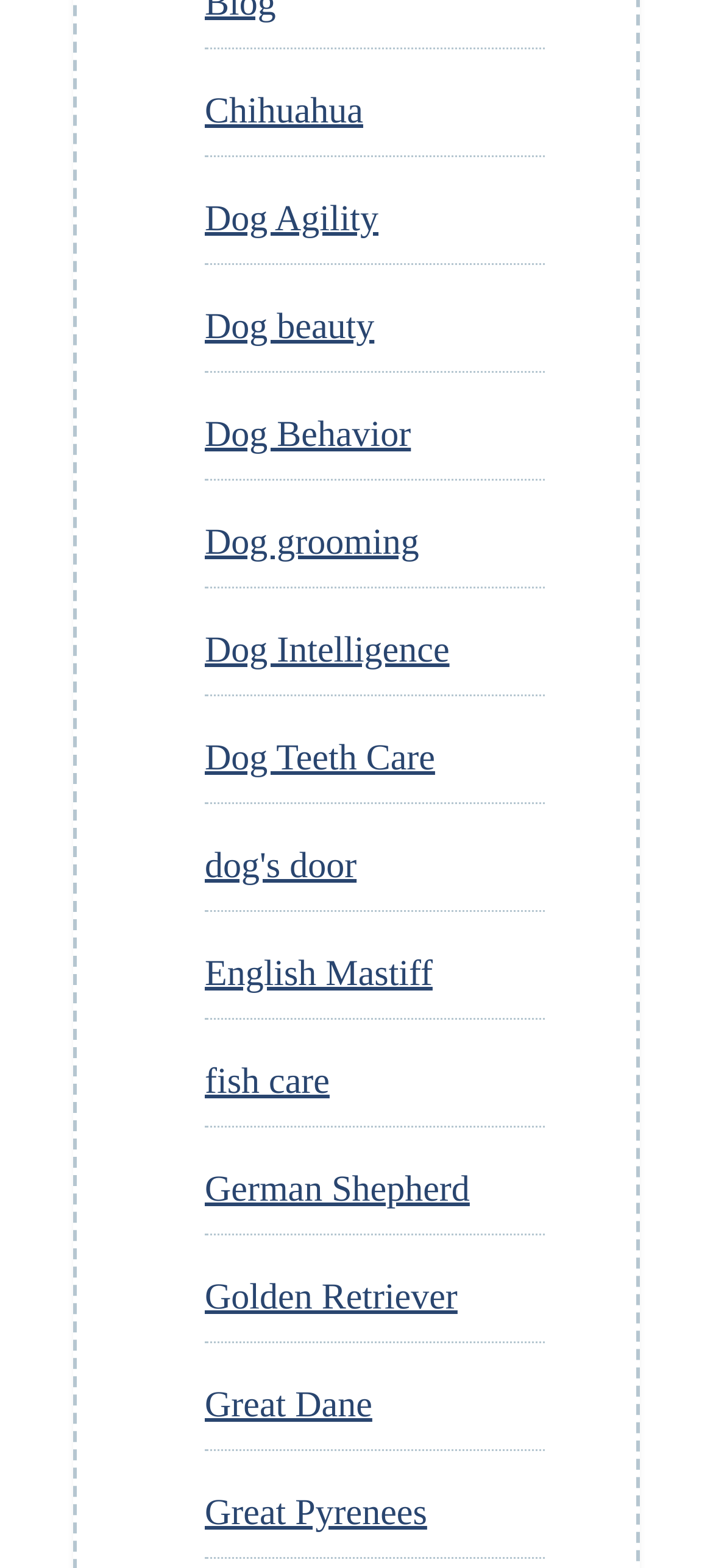How many dog breeds are listed?
Please respond to the question with as much detail as possible.

I counted the number of links that appear to be dog breeds, starting from 'Chihuahua' and ending at 'Great Pyrenees', and found 11 in total.